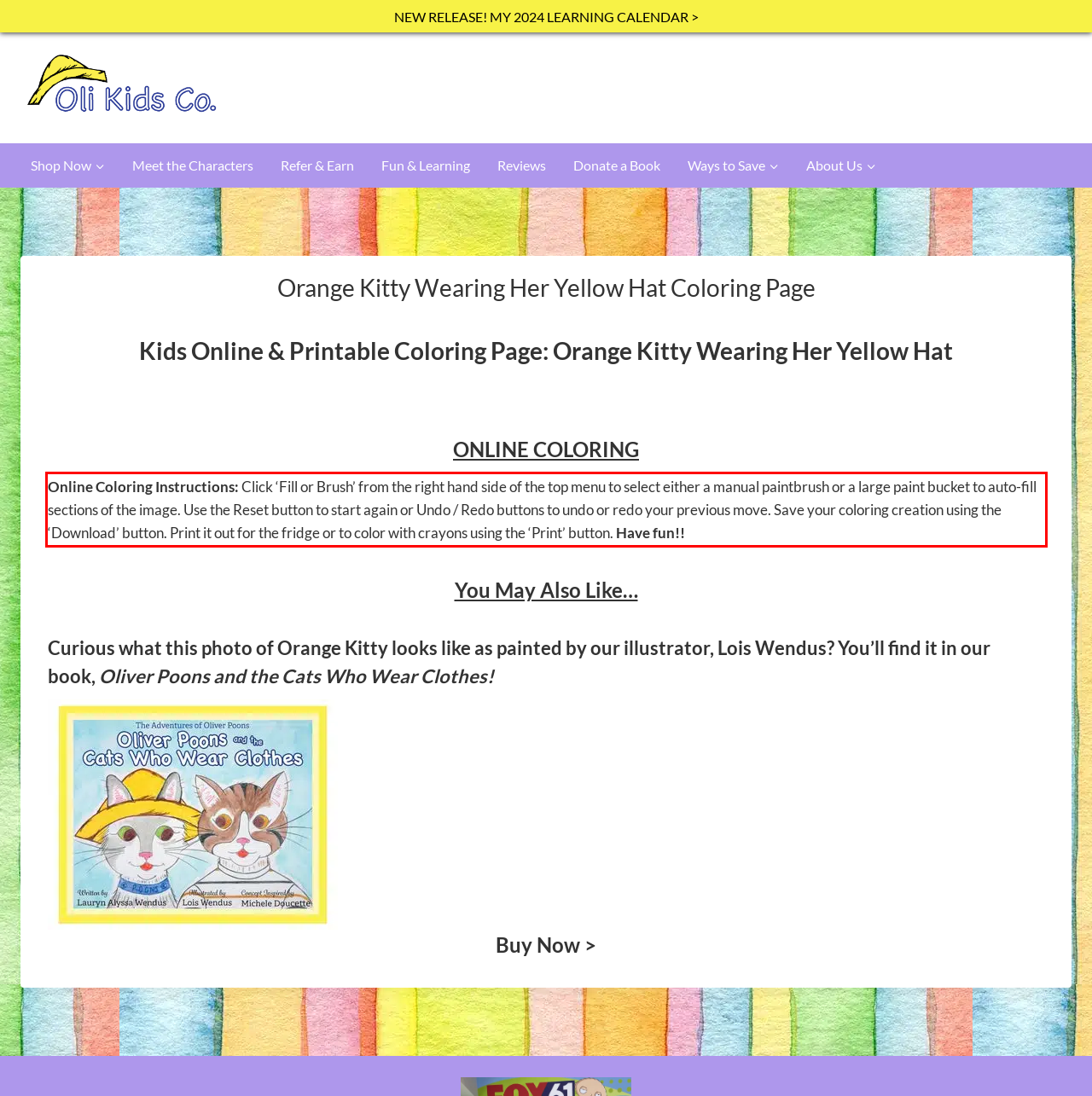The screenshot you have been given contains a UI element surrounded by a red rectangle. Use OCR to read and extract the text inside this red rectangle.

Online Coloring Instructions: Click ‘Fill or Brush’ from the right hand side of the top menu to select either a manual paintbrush or a large paint bucket to auto-fill sections of the image. Use the Reset button to start again or Undo / Redo buttons to undo or redo your previous move. Save your coloring creation using the ‘Download’ button. Print it out for the fridge or to color with crayons using the ‘Print’ button. Have fun!!